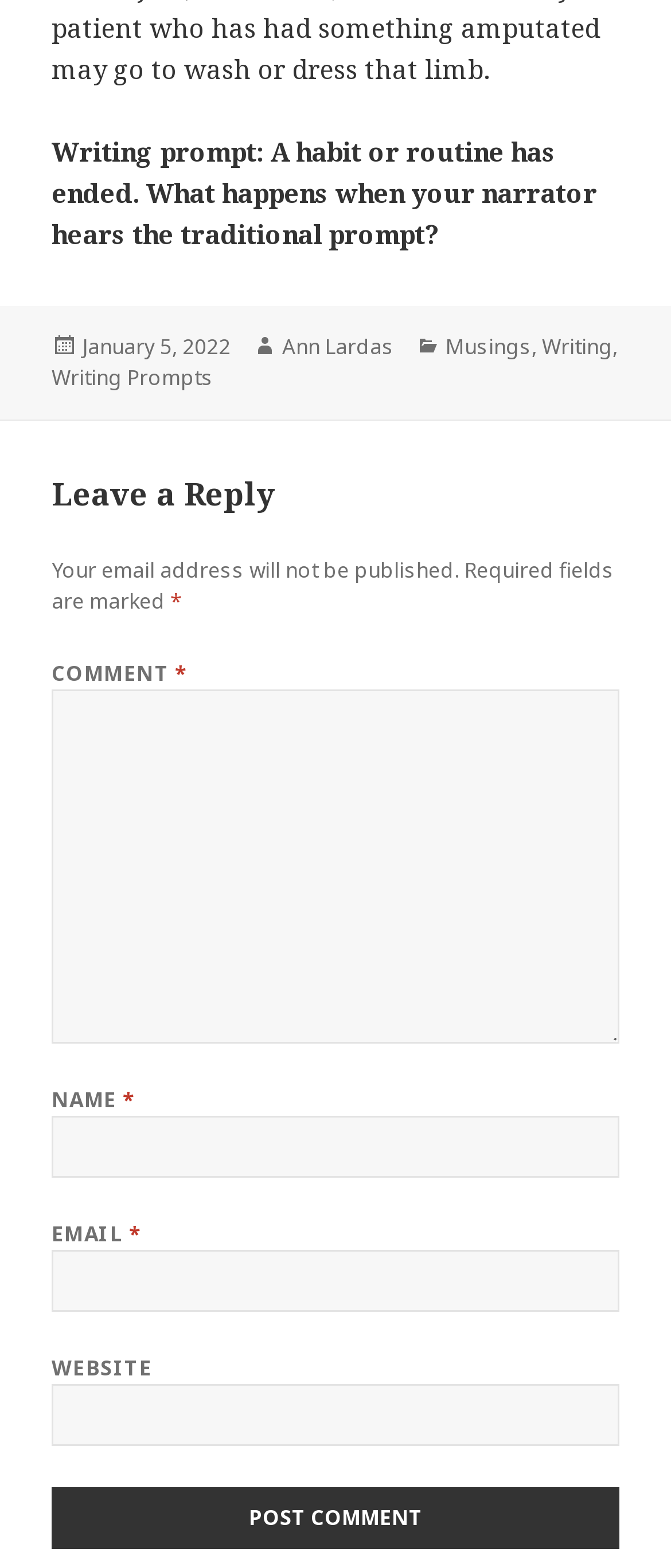Based on the element description "parent_node: WEBSITE name="url"", predict the bounding box coordinates of the UI element.

[0.077, 0.883, 0.923, 0.922]